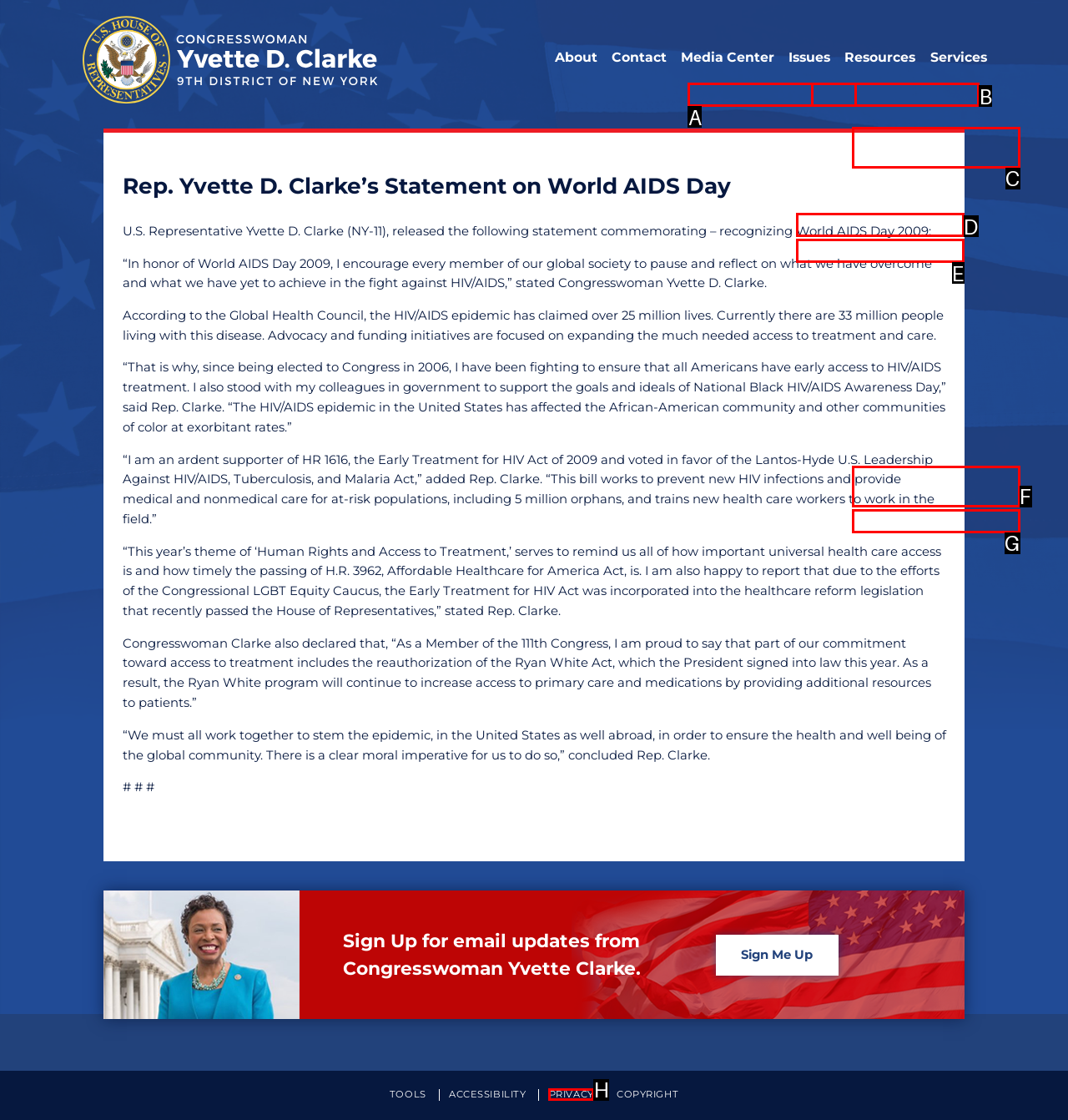Select the option that matches this description: Beginner’s Guide to Rural Broadband
Answer by giving the letter of the chosen option.

None